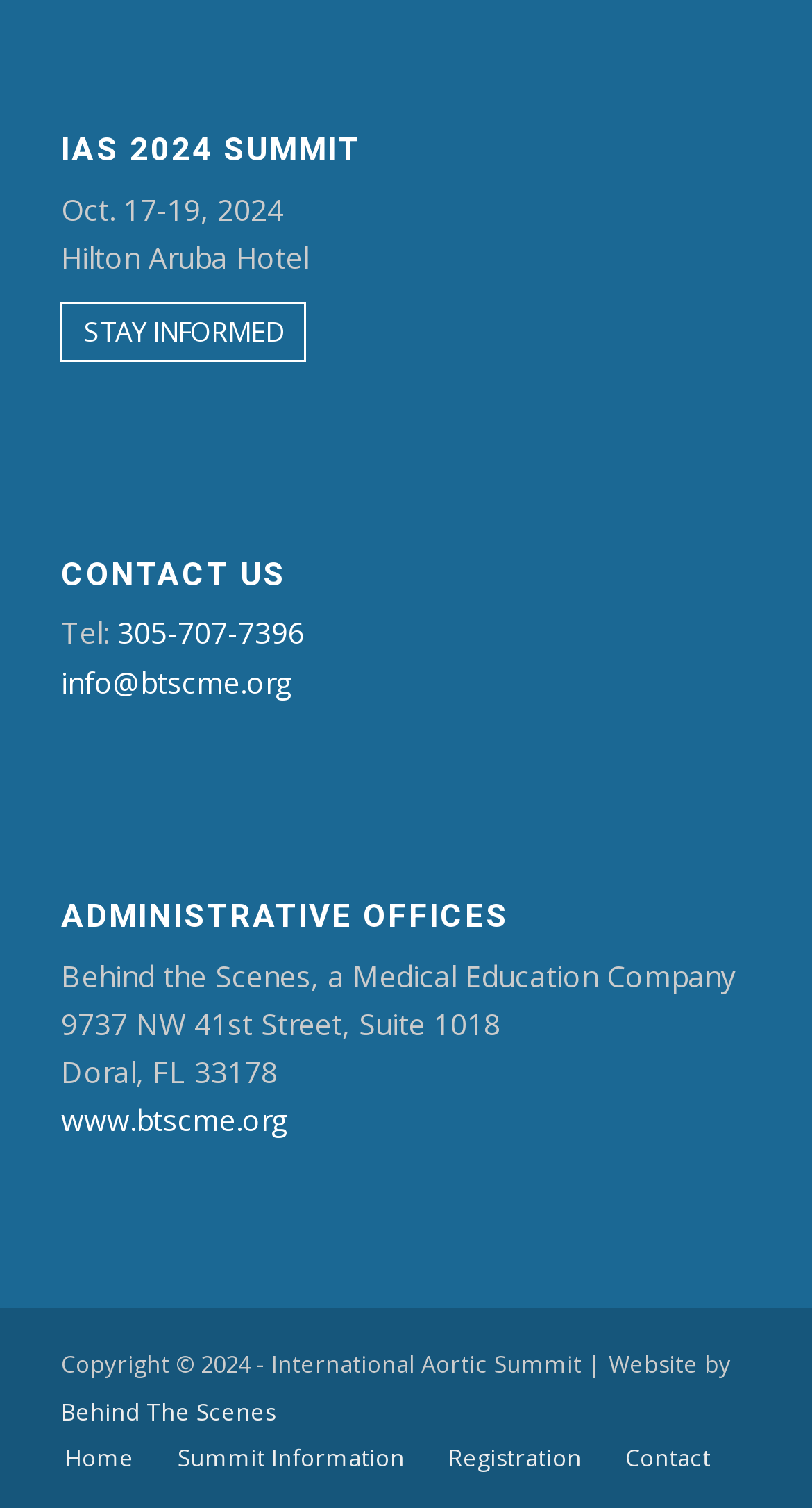Respond with a single word or phrase to the following question: What is the address of the administrative office?

9737 NW 41st Street, Suite 1018, Doral, FL 33178